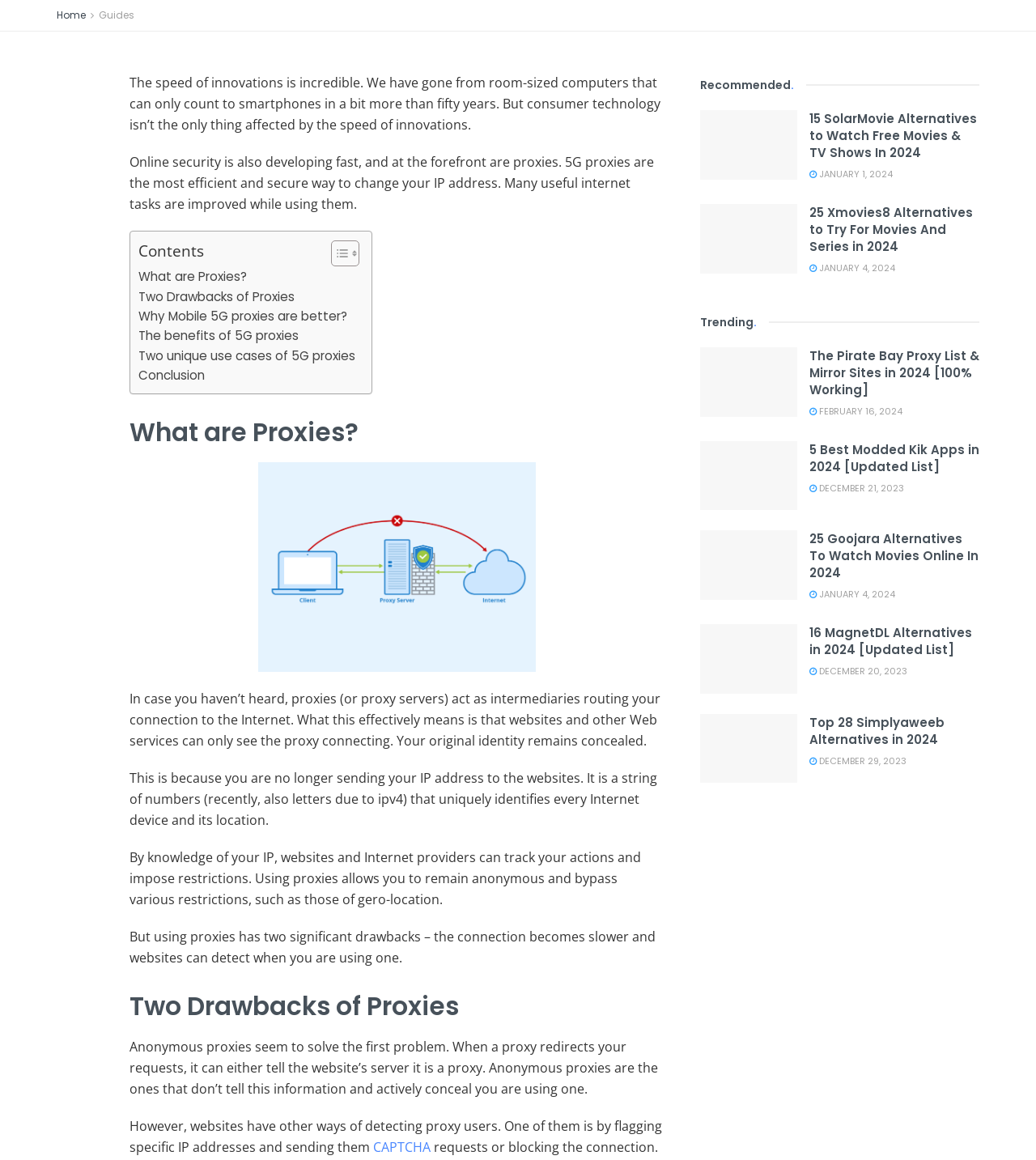Can you show the bounding box coordinates of the region to click on to complete the task described in the instruction: "Toggle the Table of Content"?

[0.308, 0.207, 0.343, 0.231]